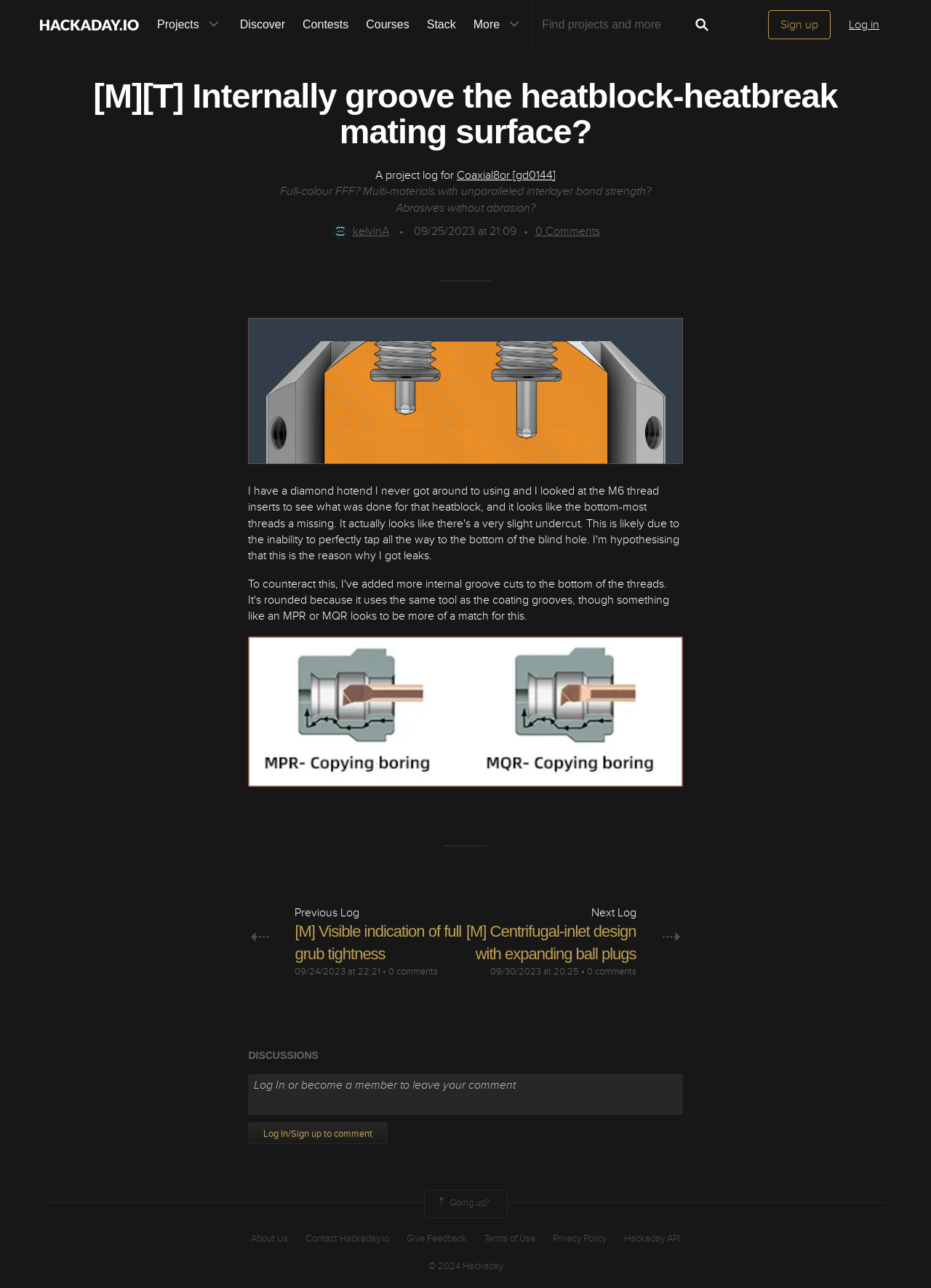Can you specify the bounding box coordinates of the area that needs to be clicked to fulfill the following instruction: "Sign up for an account"?

[0.825, 0.008, 0.892, 0.03]